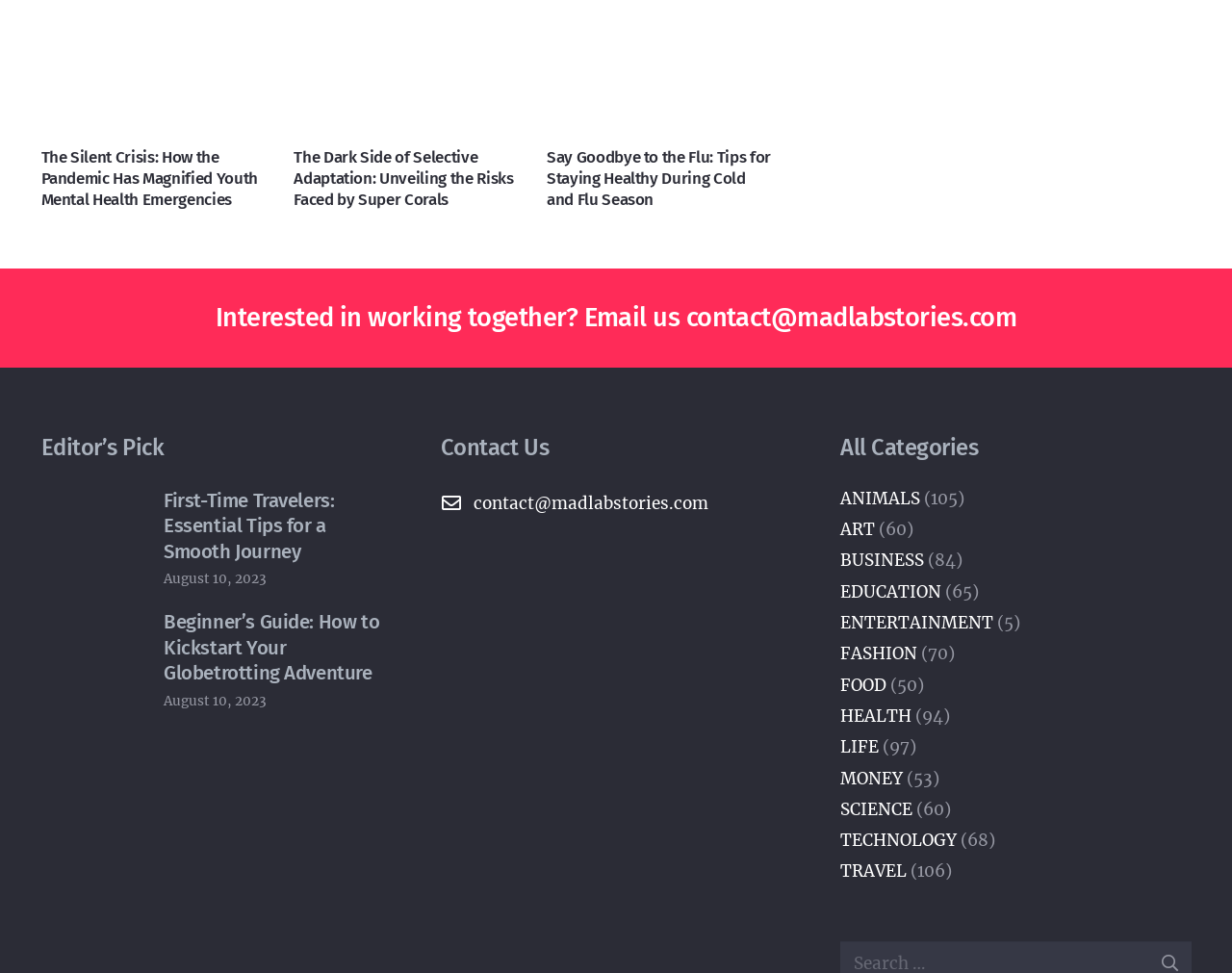How many categories are listed on the webpage?
Refer to the image and offer an in-depth and detailed answer to the question.

To find the number of categories, we can look at the links under the 'All Categories' heading. There are 14 links listed, each corresponding to a different category, such as 'ANIMALS', 'ART', 'BUSINESS', and so on.